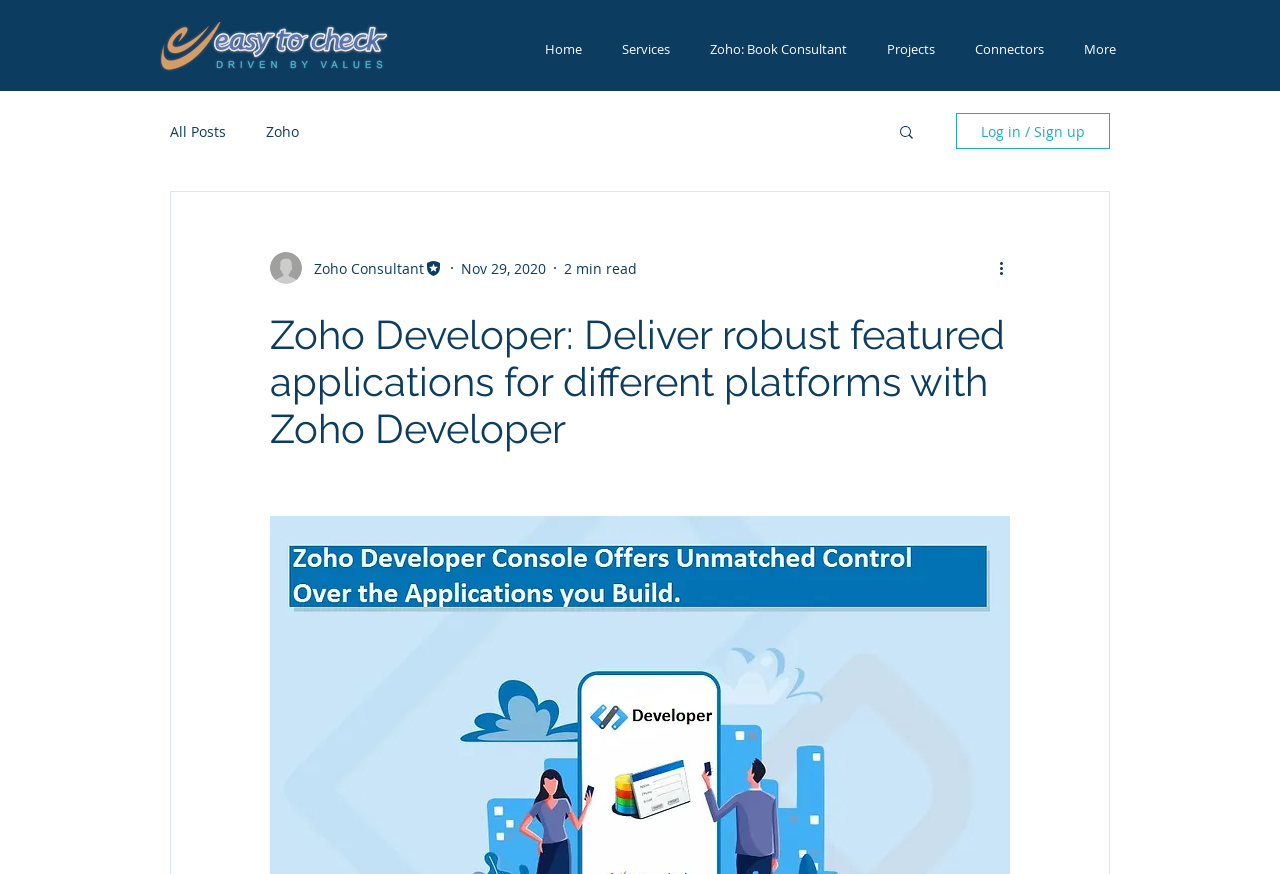Please identify the bounding box coordinates of the area that needs to be clicked to follow this instruction: "Click the 'Home' link".

[0.41, 0.043, 0.47, 0.07]